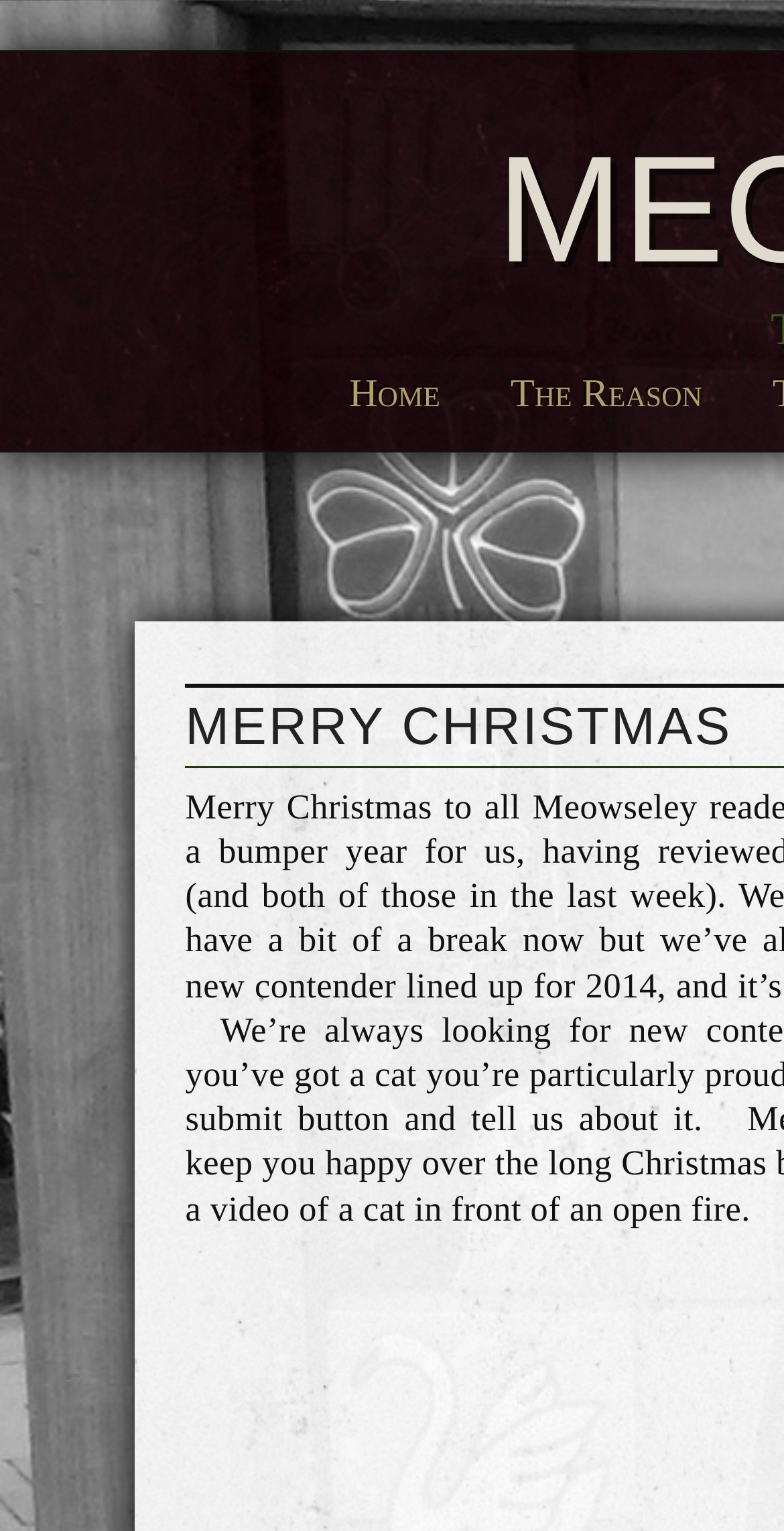Identify the bounding box coordinates for the UI element mentioned here: "Go to Top". Provide the coordinates as four float values between 0 and 1, i.e., [left, top, right, bottom].

None